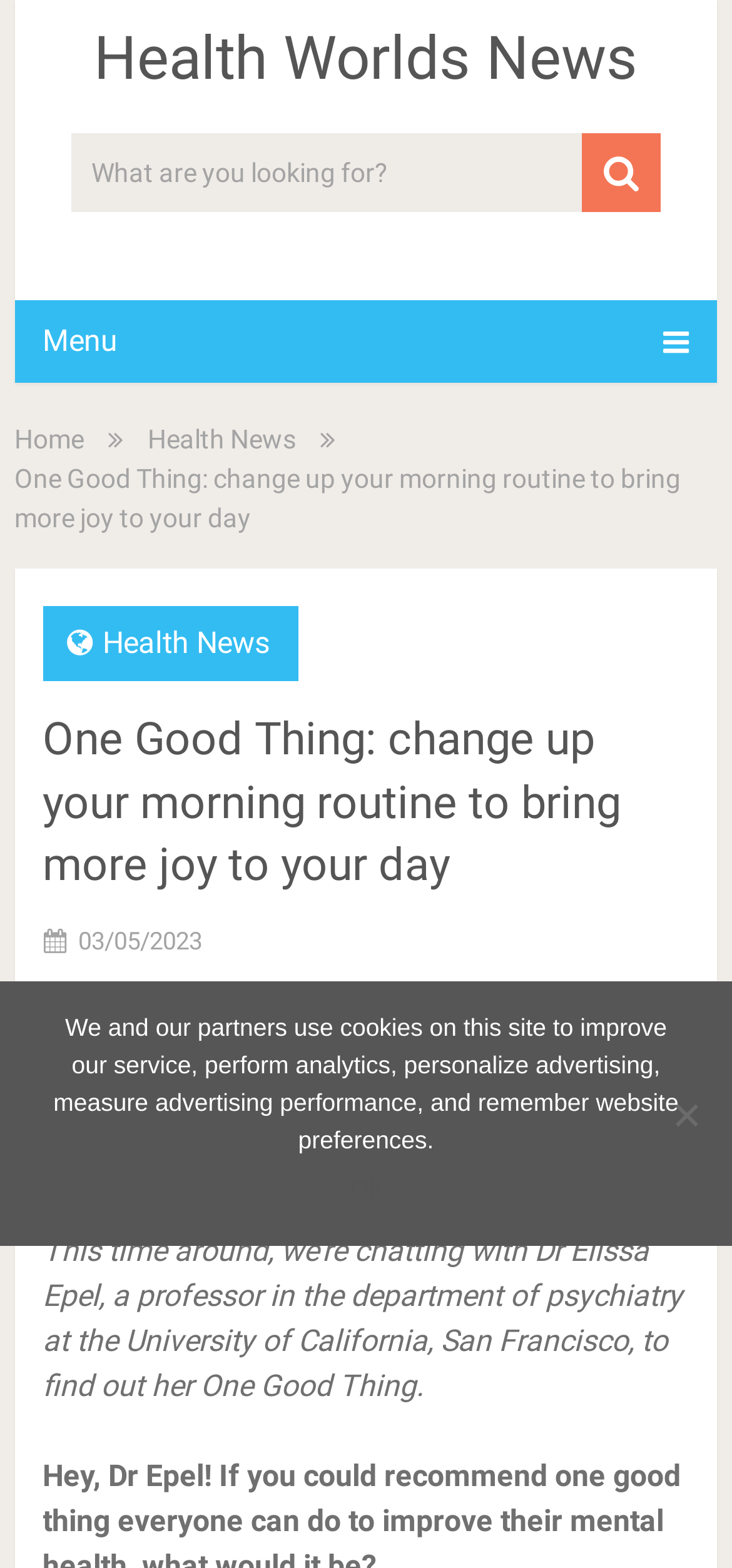What is the purpose of the 'One Good Thing' series?
Answer the question based on the image using a single word or a brief phrase.

To boost wellbeing